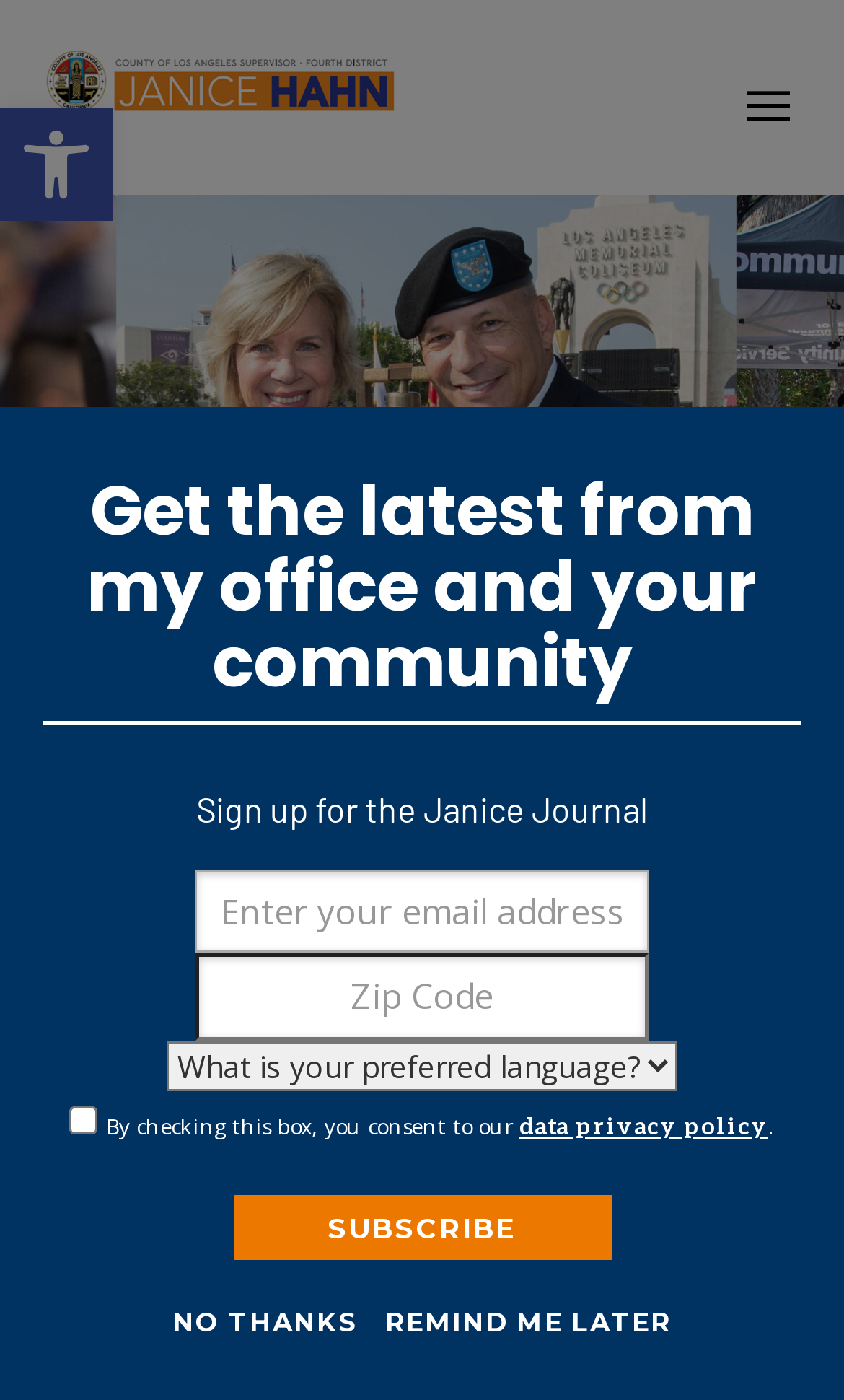Identify and extract the heading text of the webpage.

LA County Will Notify Doctors of Patient Opioid Overdoses in Effort to Reduce Opioid Deaths